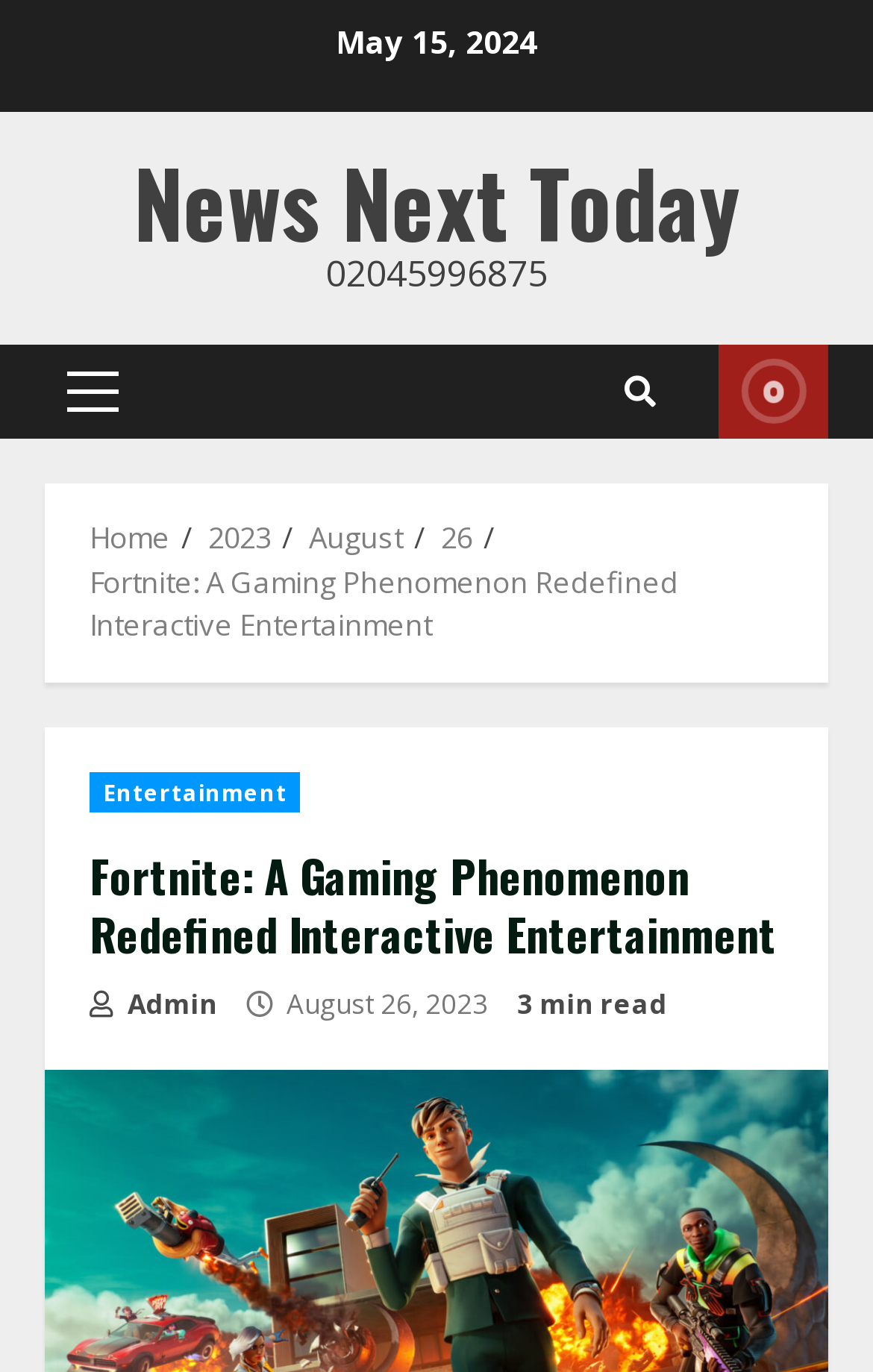Please provide the bounding box coordinates for the element that needs to be clicked to perform the instruction: "Click on the 'News Next Today' link". The coordinates must consist of four float numbers between 0 and 1, formatted as [left, top, right, bottom].

[0.153, 0.098, 0.847, 0.196]